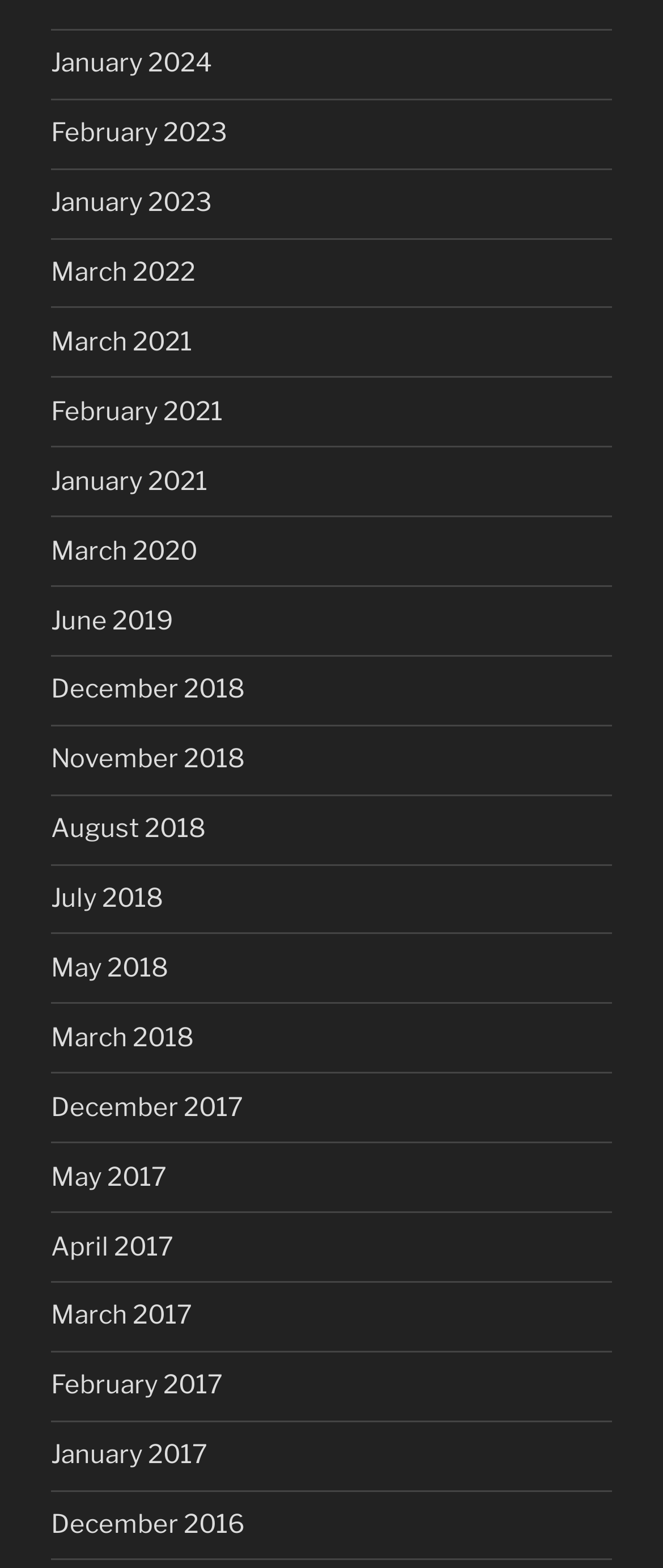Please specify the bounding box coordinates of the region to click in order to perform the following instruction: "Click Navigation Menu".

None